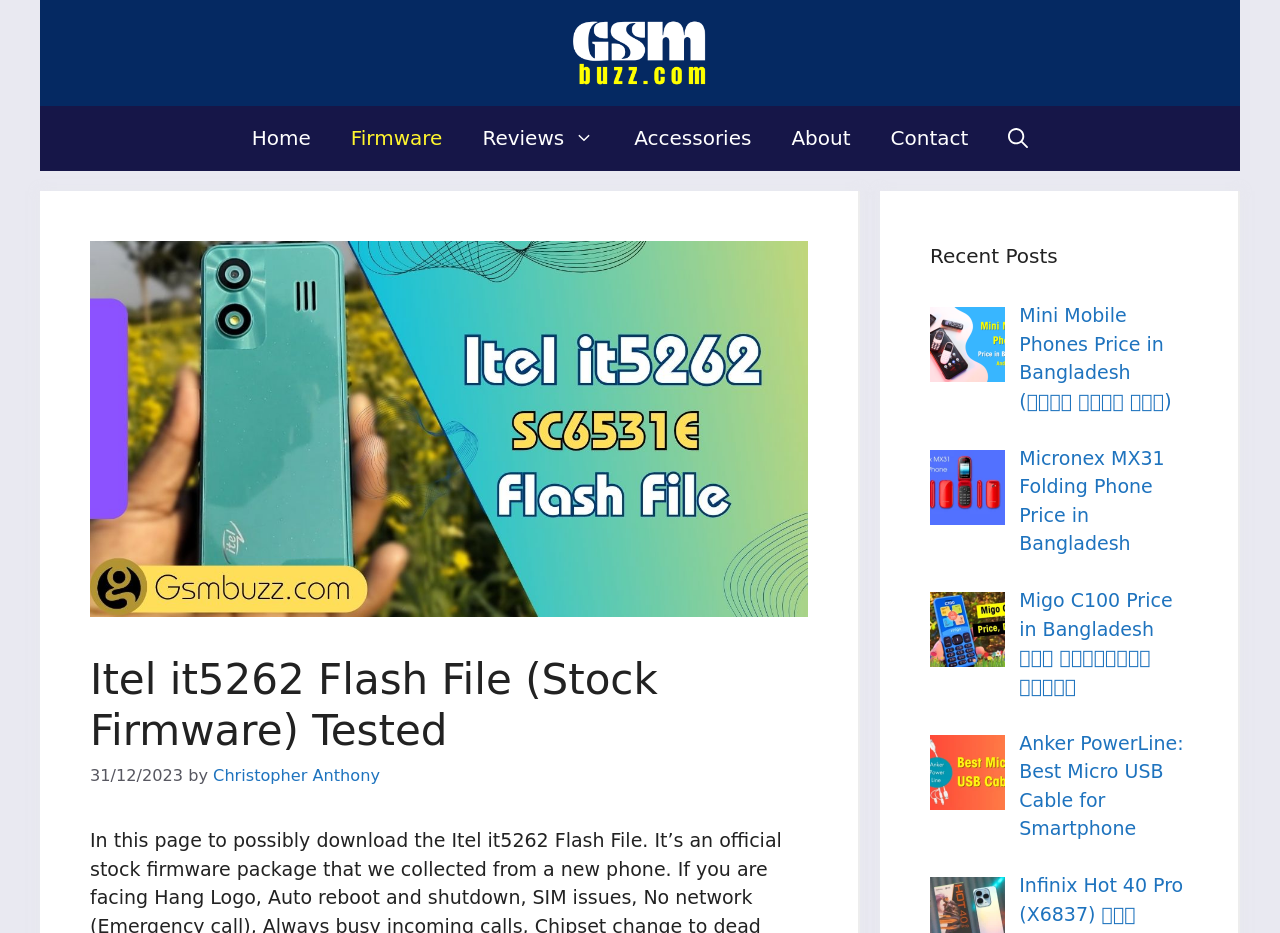Please find the bounding box coordinates of the element's region to be clicked to carry out this instruction: "Open the 'Firmware' page".

[0.258, 0.114, 0.361, 0.184]